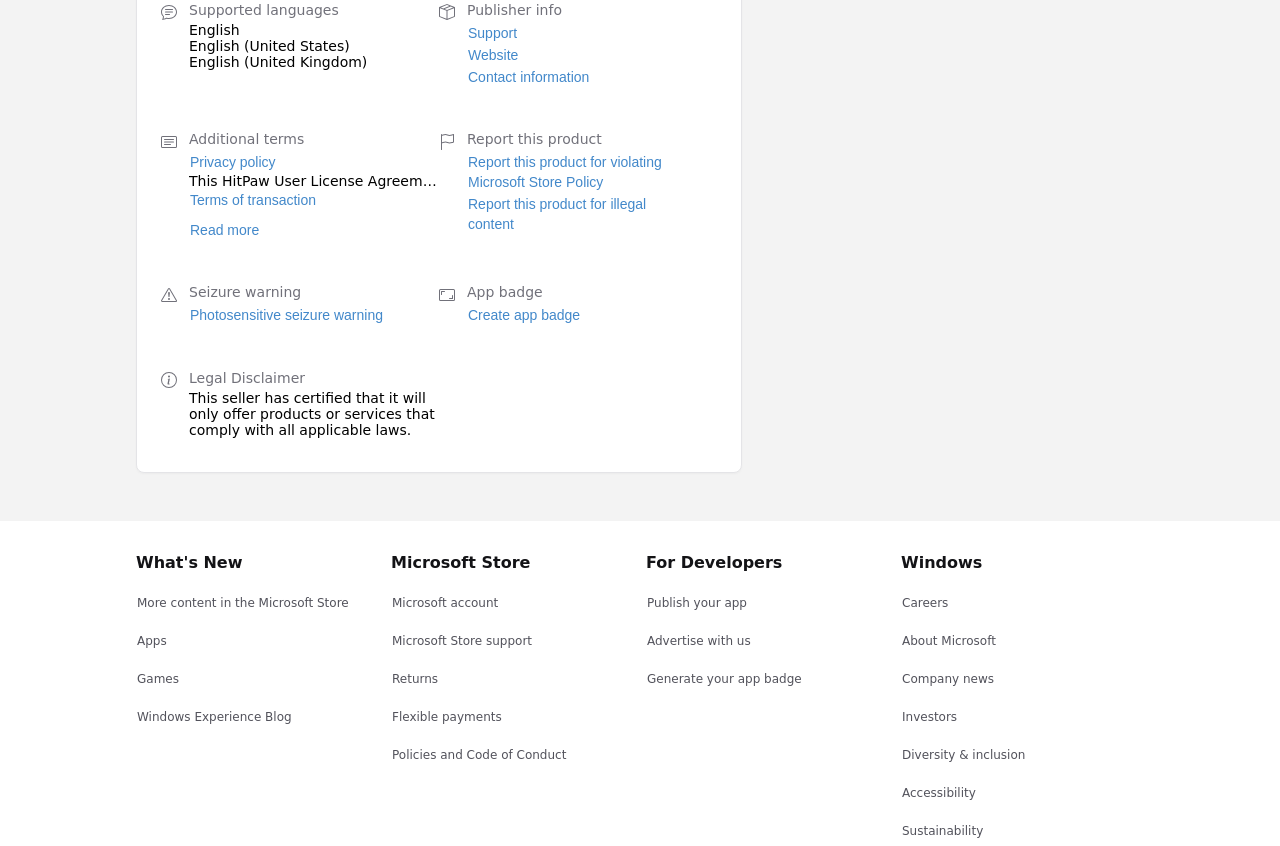What is the title of the 'Supported languages' section? Analyze the screenshot and reply with just one word or a short phrase.

English English (United States) English (United Kingdom)